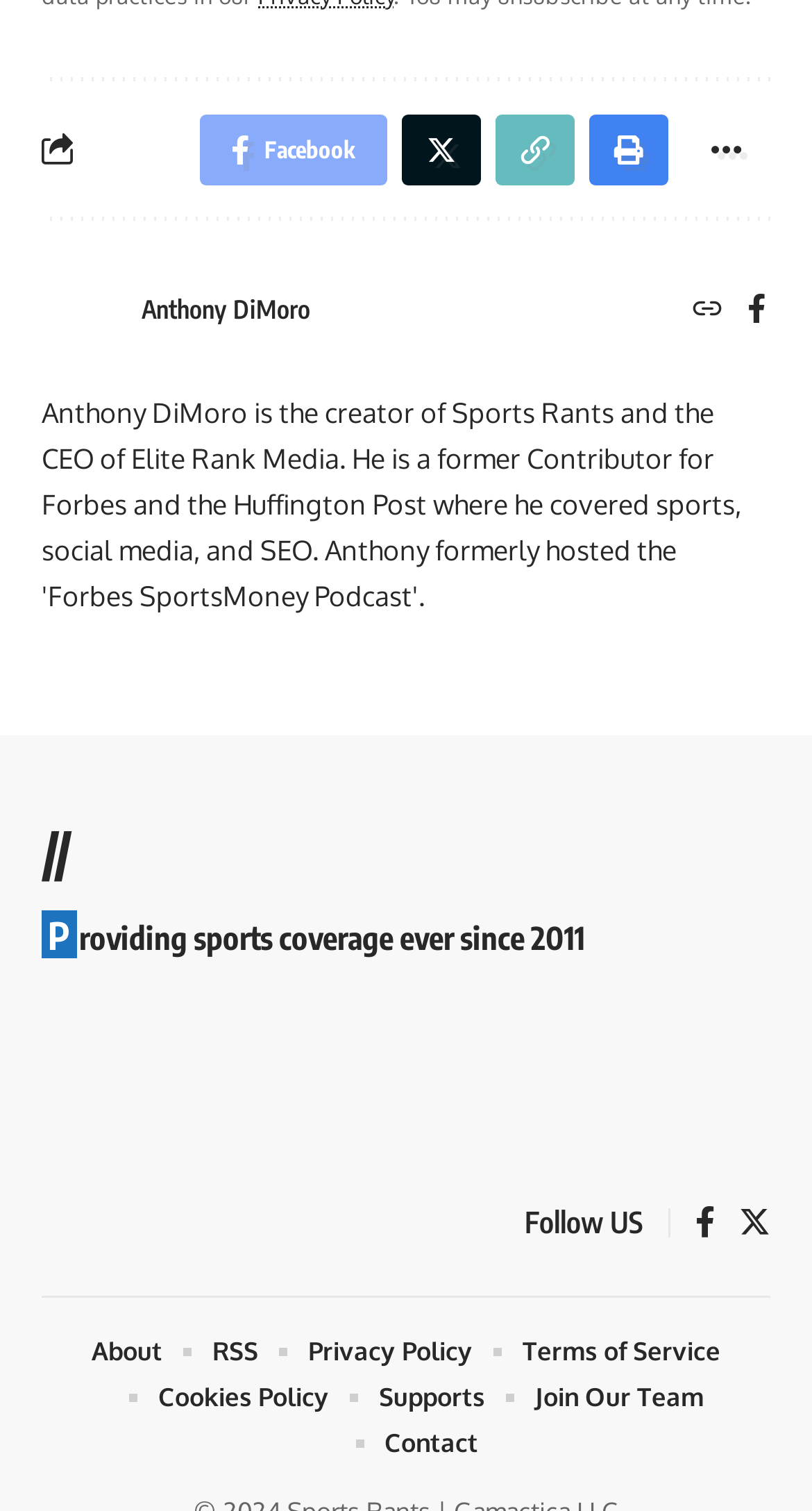Please locate the bounding box coordinates of the region I need to click to follow this instruction: "Visit Anthony DiMoro's page".

[0.174, 0.194, 0.382, 0.215]